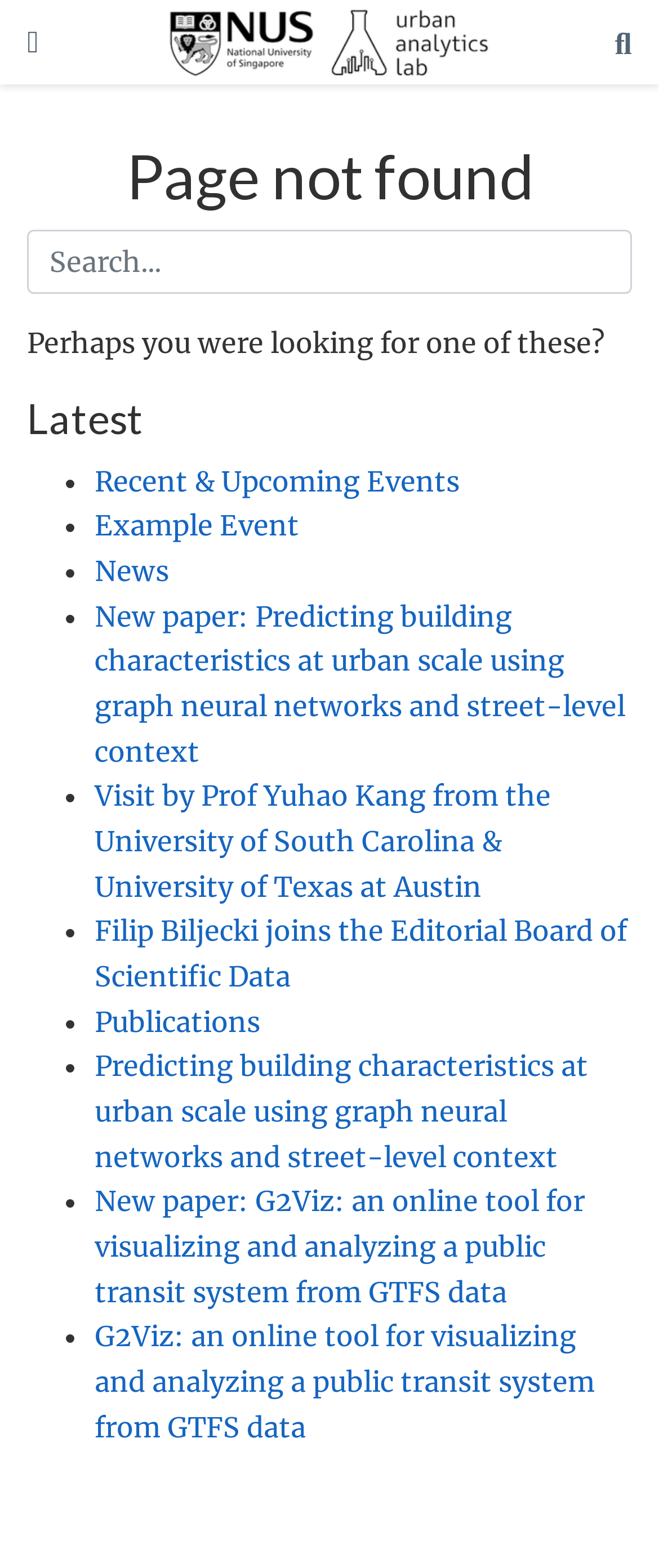Respond with a single word or phrase for the following question: 
What is the current page?

404 Page not found